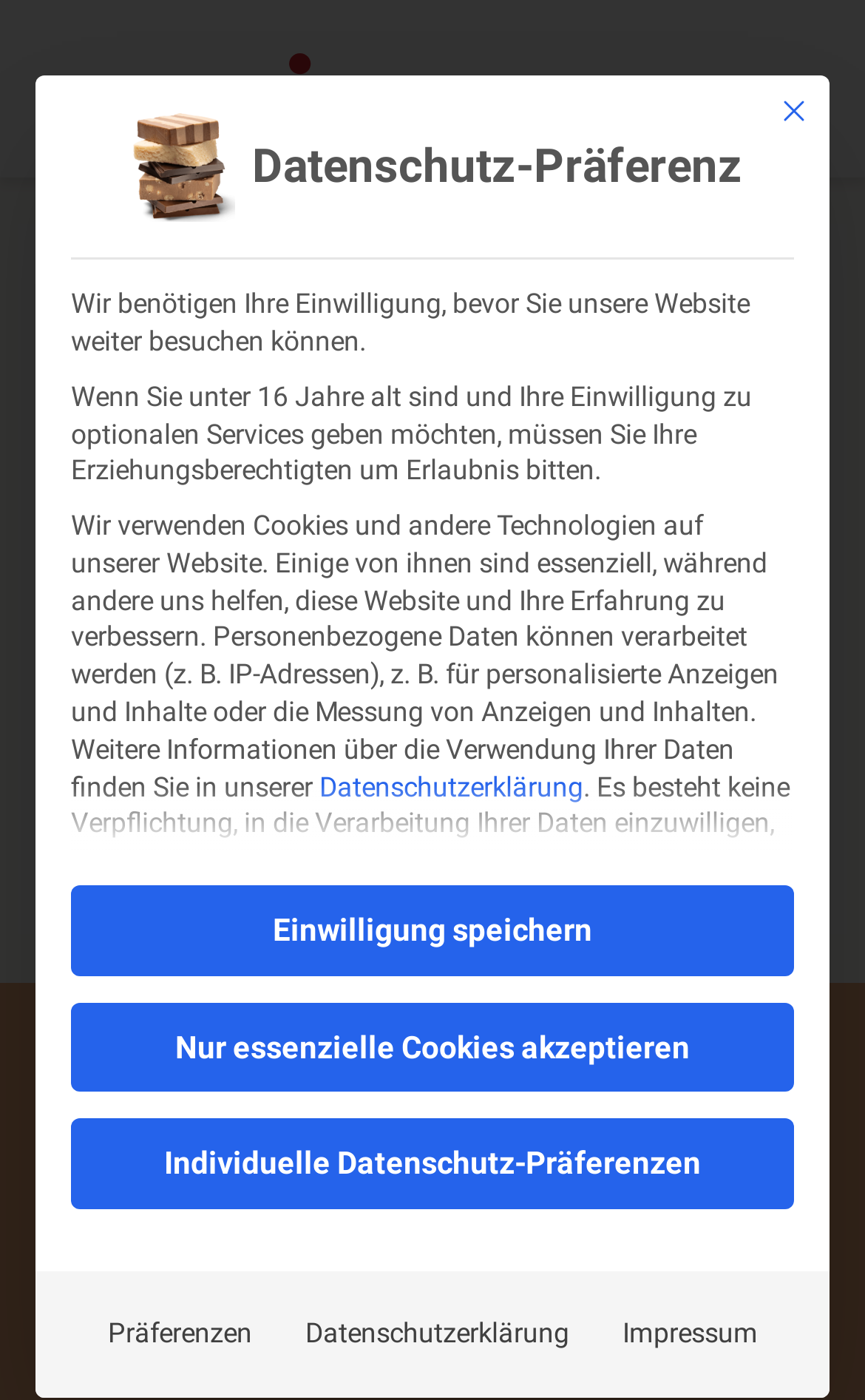What is the purpose of the 'Datenschutz-Präferenz' dialog?
Using the image as a reference, give an elaborate response to the question.

The 'Datenschutz-Präferenz' dialog is a modal window that appears on the webpage, and its purpose is to allow users to set their data protection preferences. This is evident from the text within the dialog, which explains that the website uses cookies and other technologies, and asks users to provide their consent for the processing of their personal data.